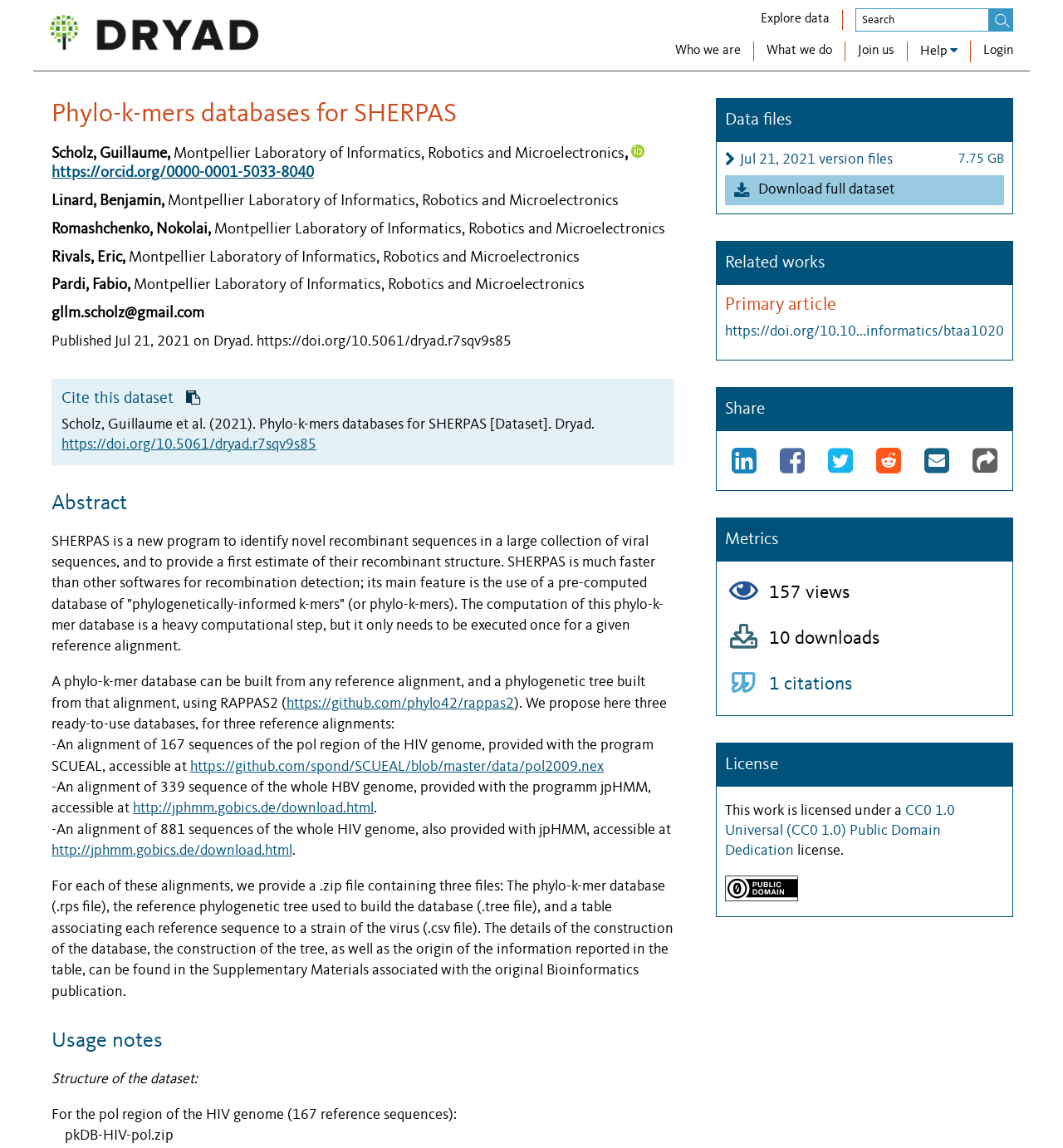What is the size of the dataset?
Refer to the image and offer an in-depth and detailed answer to the question.

The size of the dataset can be found in the section 'Data files' where it is mentioned as '7.75 GB' next to the button 'Jul 21, 2021 version files'.